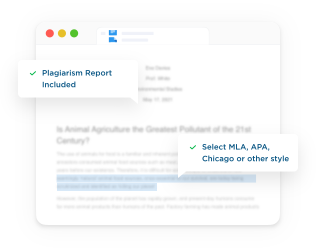Generate an in-depth description of the image.

The image showcases a screenshot of a document editing interface, highlighting various features available to users. Prominently displayed is a title related to a significant agricultural topic, "Is Animal Agriculture the Greatest Pollutant of the 21st Century?" The interface includes check marks indicating the inclusion of a plagiarism report, emphasizing the importance of originality in academic writing. Users are also presented with options to select different citation styles, including MLA, APA, and Chicago, providing versatility in formatting references. This combination of features is designed to assist users in enhancing their writing quality and adhering to academic standards.